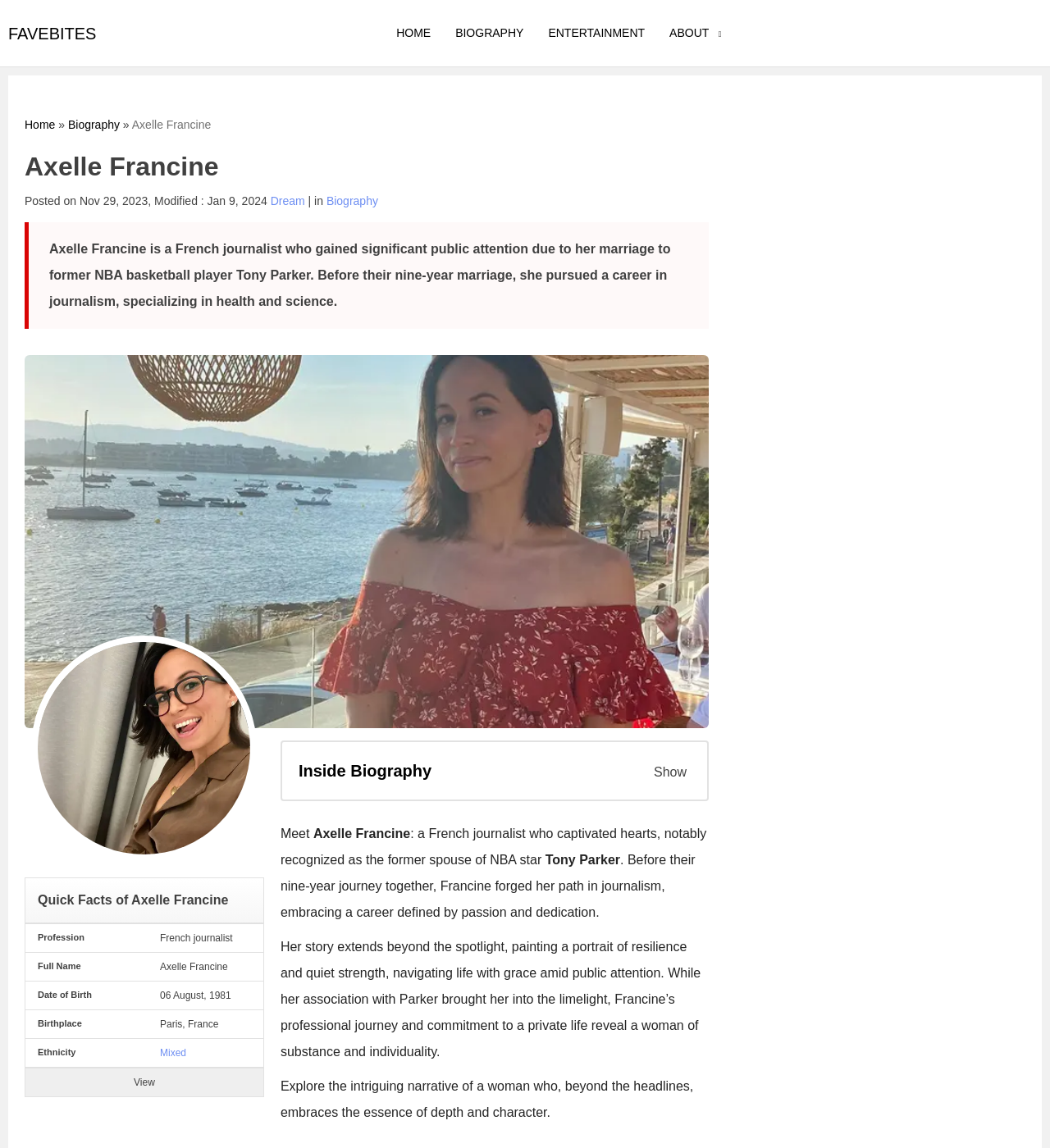Construct a thorough caption encompassing all aspects of the webpage.

This webpage is about Axelle Francine, a French journalist and the ex-wife of former NBA basketball player Tony Parker. At the top of the page, there are five links: "FAVEBITES", "HOME", "BIOGRAPHY", "ENTERTAINMENT", and "ABOUT", aligned horizontally. On the top-right corner, there is a button with a dropdown menu containing links to "Home" and "Biography".

Below the links, there is a heading with the title "Who Is Axelle Francine, Tony Parker Ex-Wife? Origin, Net Worth, Age, Career, Instagram, Marriage, Sons| Wiki & Bio". Underneath the title, there is a paragraph summarizing Axelle Francine's life, mentioning her marriage to Tony Parker and her career in journalism.

To the right of the paragraph, there is an image of Axelle Francine. Below the image, there is a section titled "Quick Facts of Axelle Francine" with a table containing information about her profession, full name, date of birth, birthplace, ethnicity, nationality, and children.

Further down the page, there is a section titled "Inside Biography" with a series of paragraphs detailing Axelle Francine's life, including her career, her marriage to Tony Parker, and her personal life. There are also two images of Axelle Francine scattered throughout this section.

Throughout the page, there are various links to other pages, including "Dream", "Biography", and links to specific words like "Mixed" and "French". The overall layout of the page is organized, with clear headings and concise text, making it easy to navigate and read.